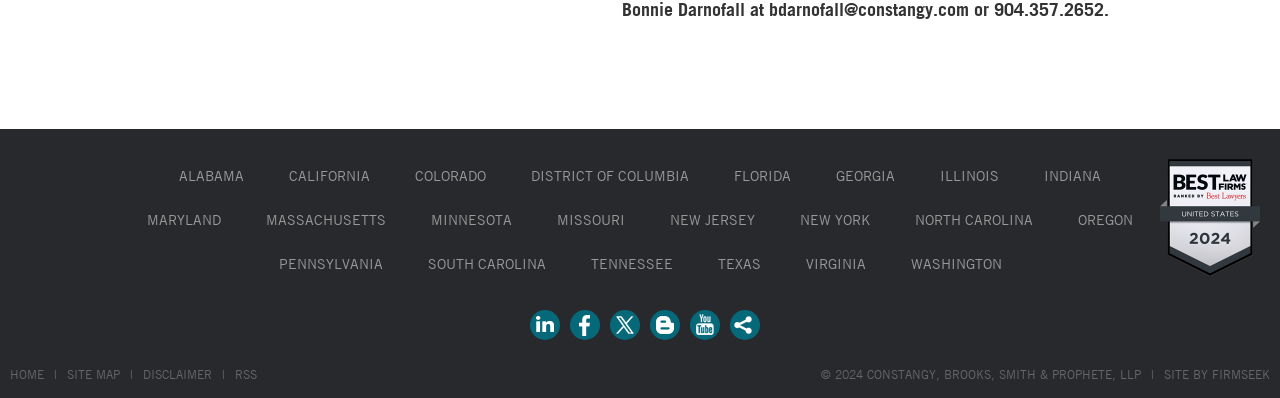Bounding box coordinates are given in the format (top-left x, top-left y, bottom-right x, bottom-right y). All values should be floating point numbers between 0 and 1. Provide the bounding box coordinate for the UI element described as: New York

[0.625, 0.527, 0.68, 0.572]